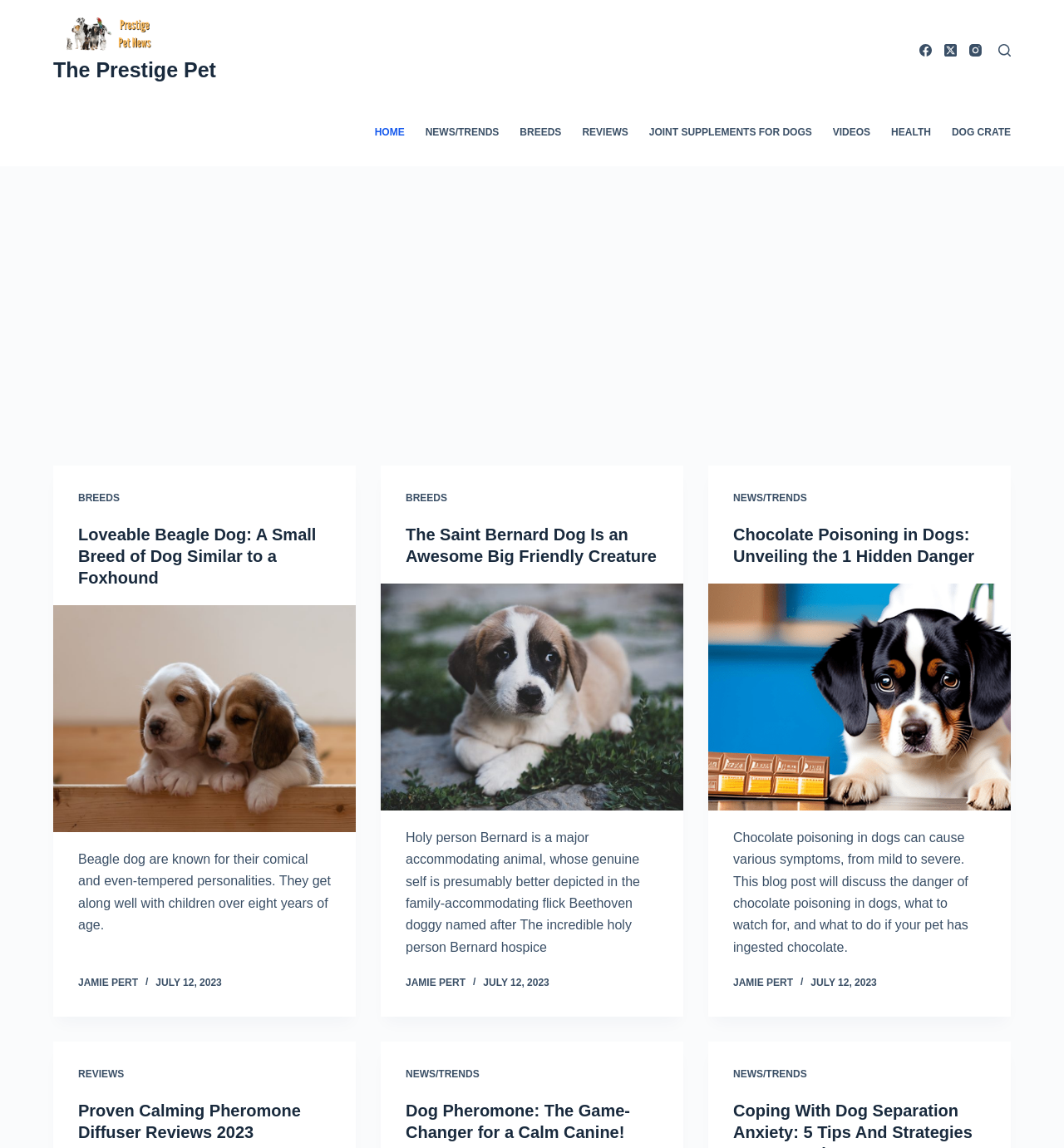What is the category of the third article?
Could you answer the question with a detailed and thorough explanation?

I determined the answer by looking at the link element with the text 'NEWS/TRENDS' which appears in the third article element, suggesting that the category of the third article is NEWS/TRENDS.